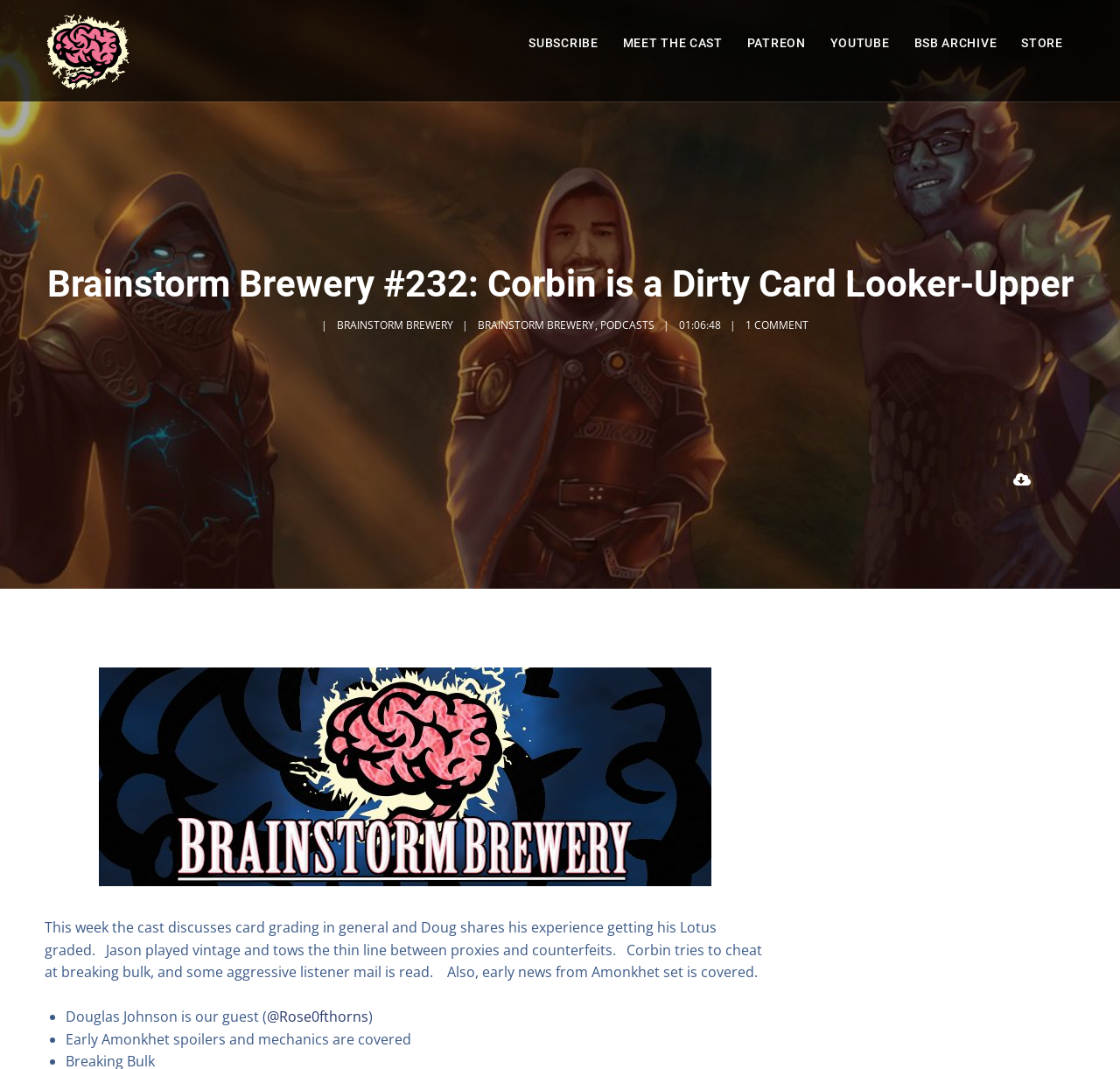What is the topic discussed by the cast in this episode?
Please provide a single word or phrase as the answer based on the screenshot.

Card grading